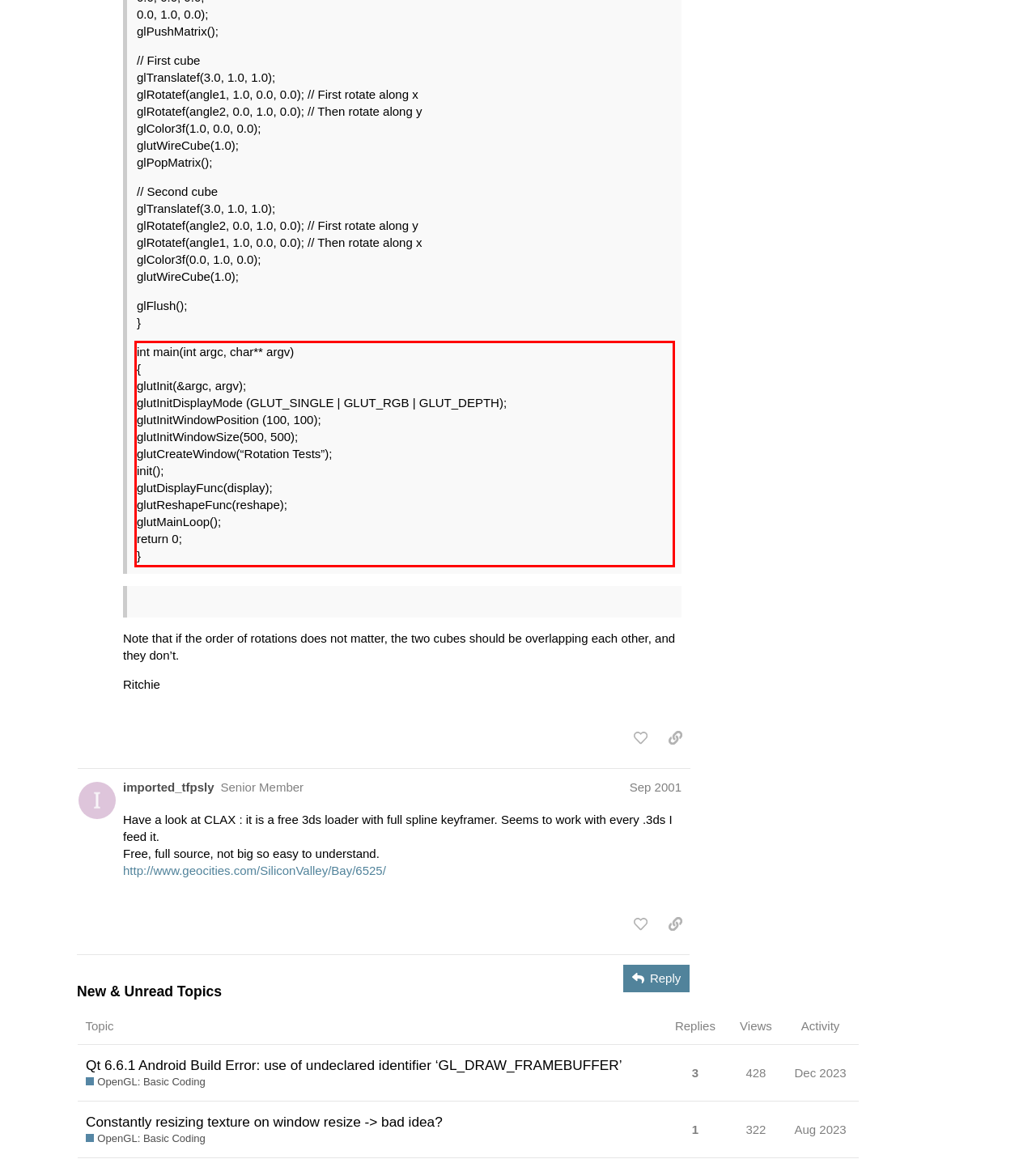You are provided with a screenshot of a webpage that includes a UI element enclosed in a red rectangle. Extract the text content inside this red rectangle.

int main(int argc, char** argv) { glutInit(&argc, argv); glutInitDisplayMode (GLUT_SINGLE | GLUT_RGB | GLUT_DEPTH); glutInitWindowPosition (100, 100); glutInitWindowSize(500, 500); glutCreateWindow(“Rotation Tests”); init(); glutDisplayFunc(display); glutReshapeFunc(reshape); glutMainLoop(); return 0; }